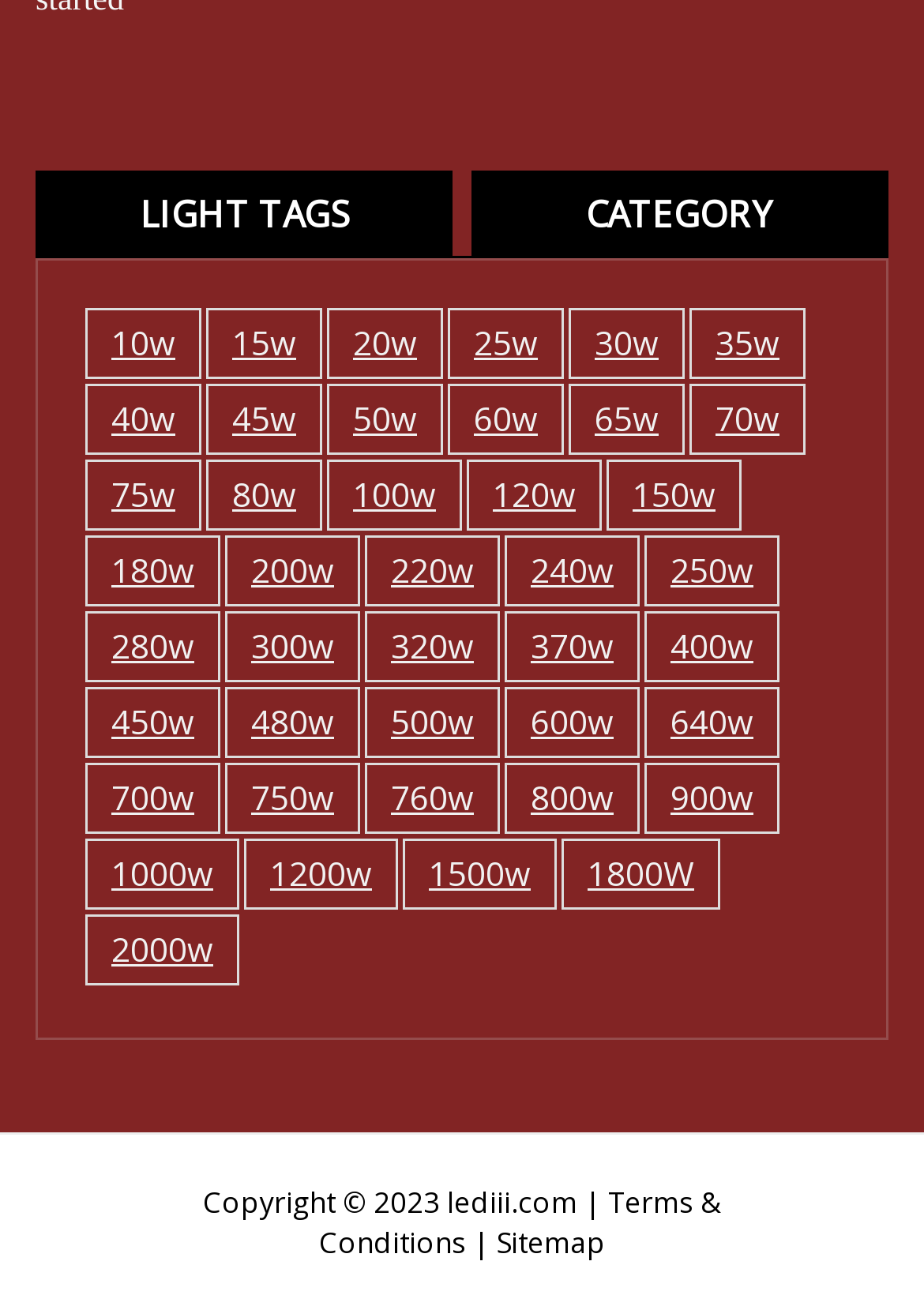How many wattage options are available?
Give a detailed explanation using the information visible in the image.

I counted the number of links on the webpage that represent different wattage options, starting from 10w to 2000w. There are 43 links in total, each representing a unique wattage option.